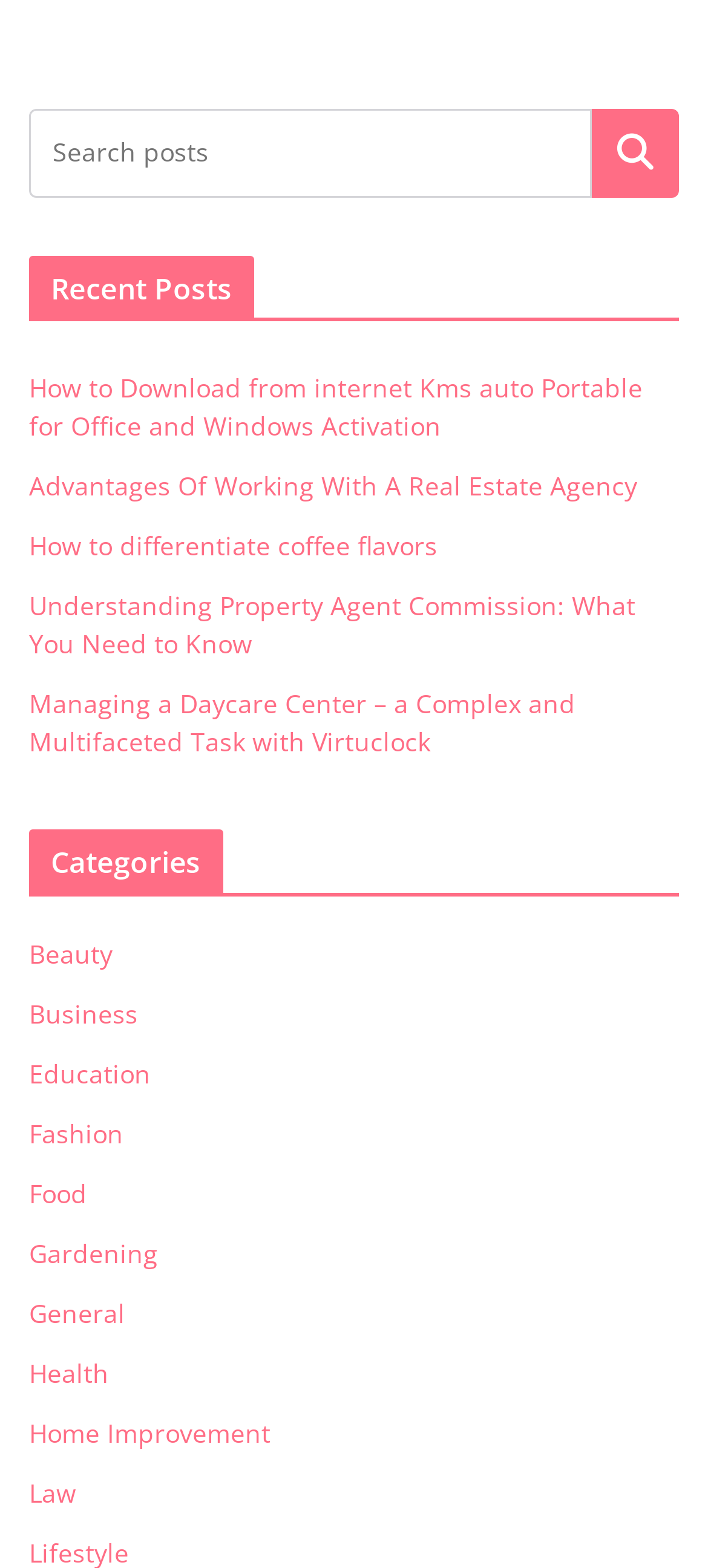Please locate the bounding box coordinates for the element that should be clicked to achieve the following instruction: "click on recent posts". Ensure the coordinates are given as four float numbers between 0 and 1, i.e., [left, top, right, bottom].

[0.041, 0.163, 0.359, 0.203]